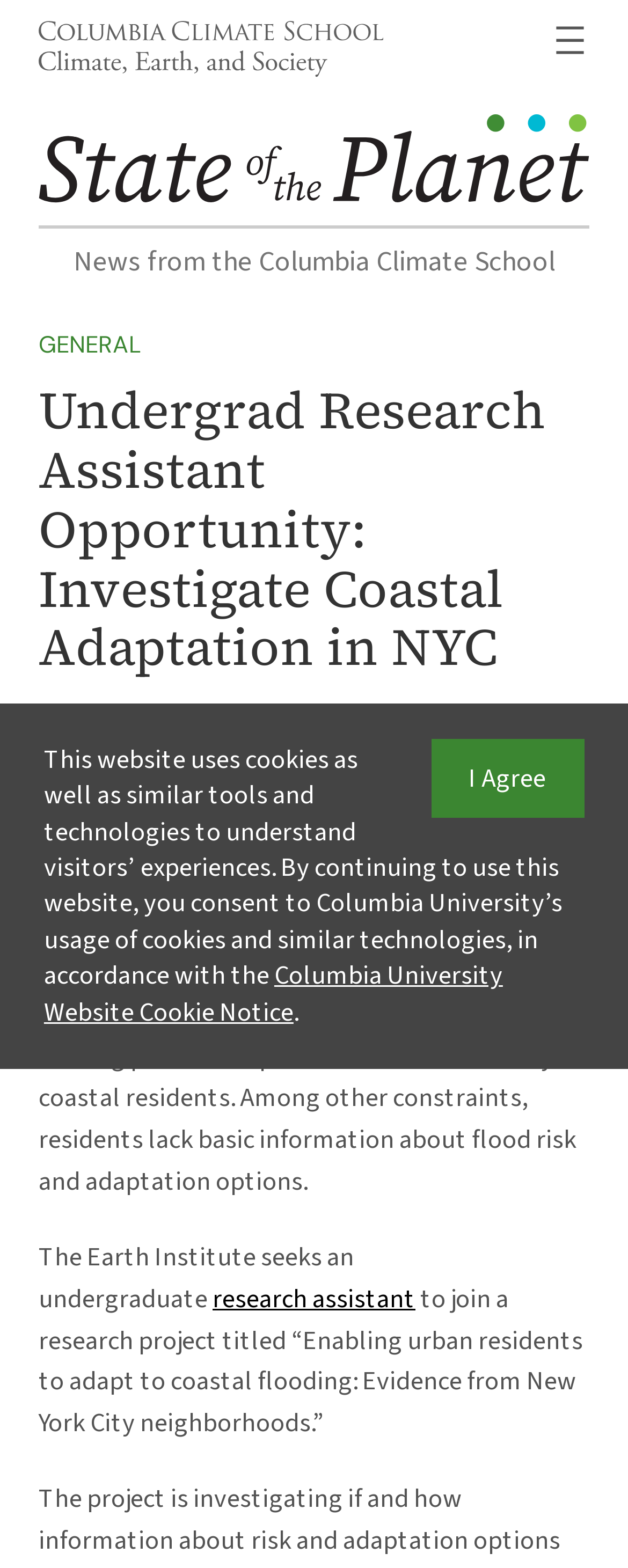Can you find the bounding box coordinates for the element to click on to achieve the instruction: "Click the Columbia Climate School link"?

[0.062, 0.031, 0.611, 0.055]